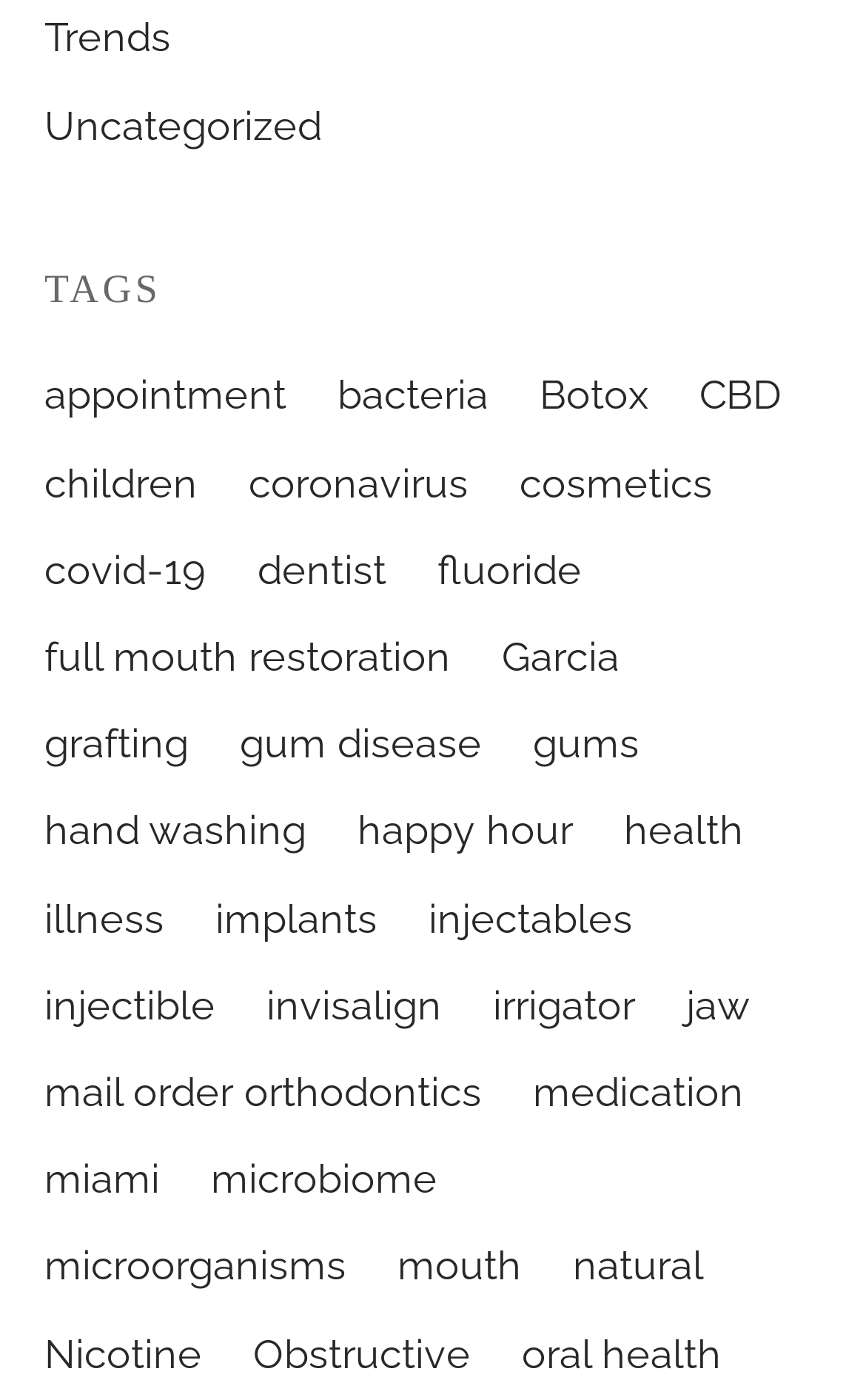Please provide a comprehensive response to the question below by analyzing the image: 
What is the category of the link 'bacteria'?

The link 'bacteria' is located under the heading 'TAGS', which suggests that it is a category or a tag.